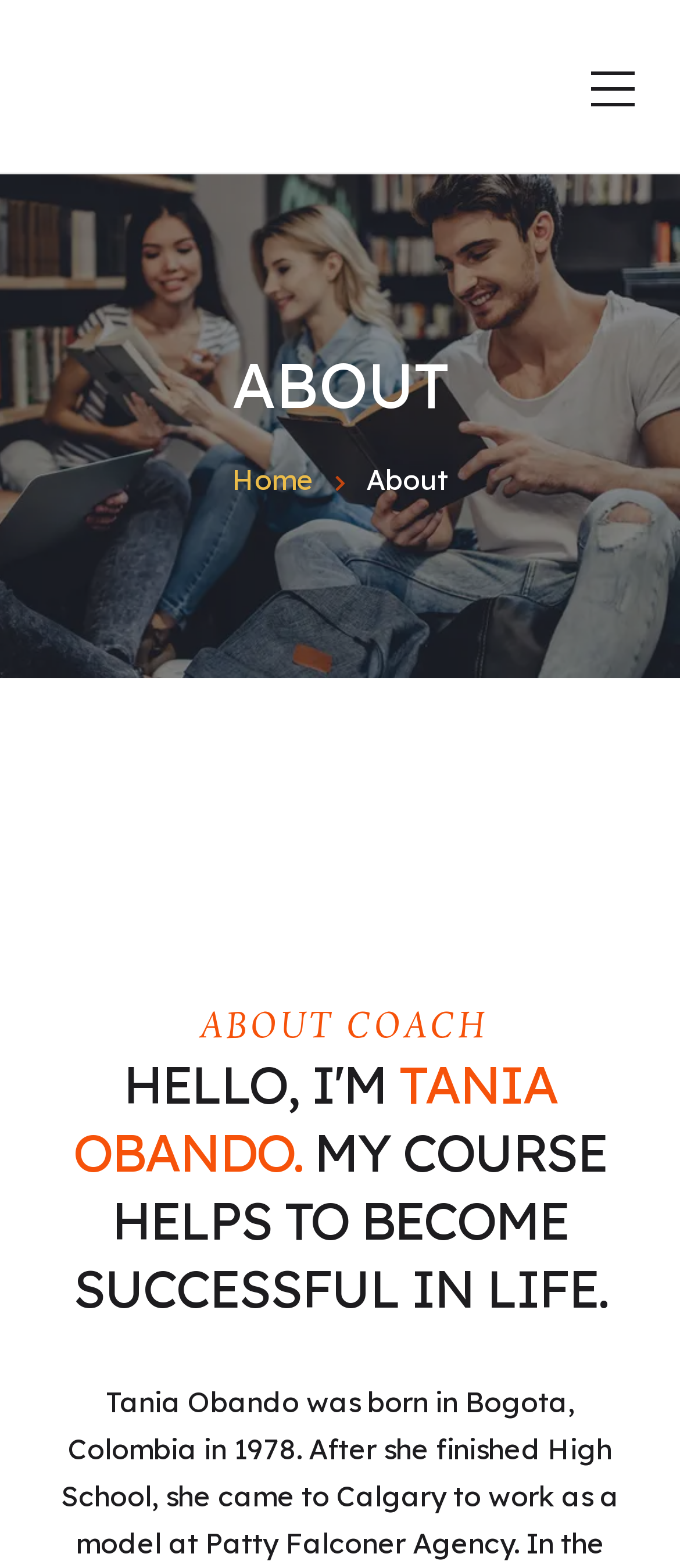Is there a call-to-action button on the webpage?
Using the image as a reference, give an elaborate response to the question.

There is a button element on the webpage with no text, but it is likely a call-to-action button based on its position and design.